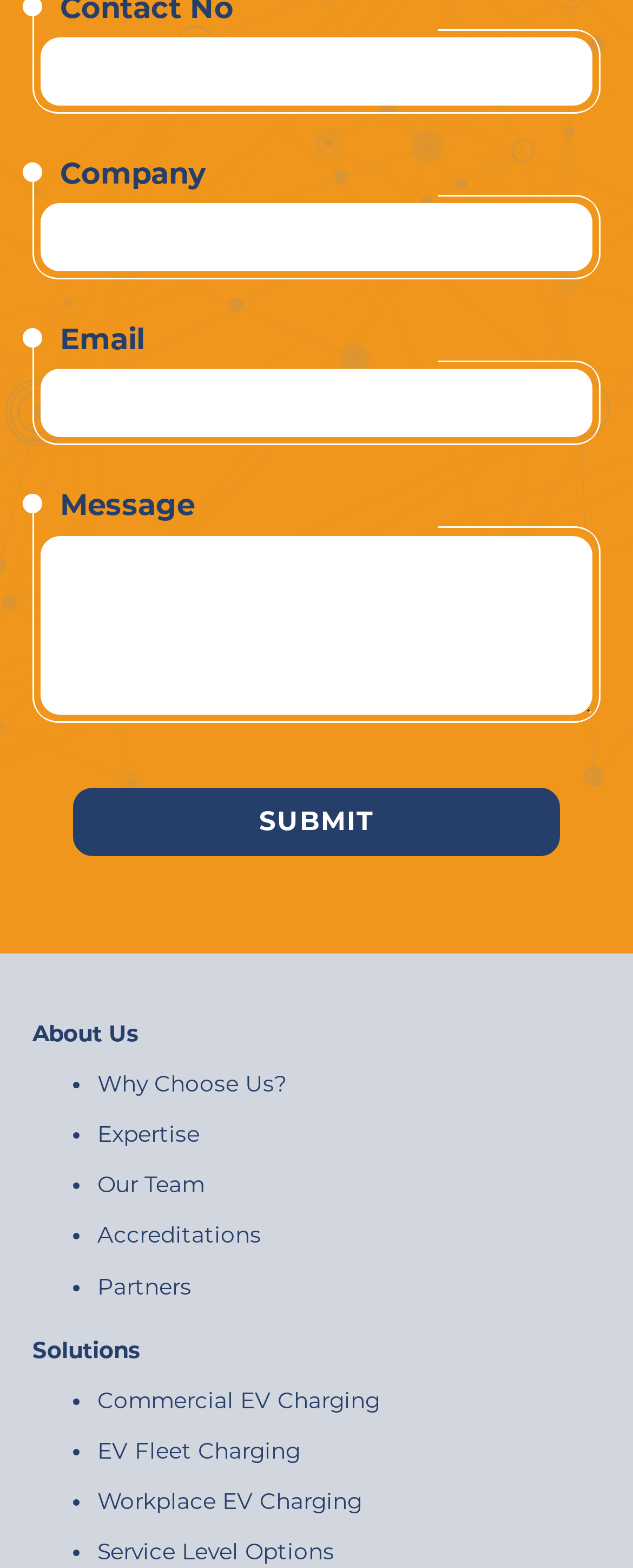Is the form required to be filled out completely?
Please use the image to deliver a detailed and complete answer.

The form fields are marked as 'required: True', which suggests that users must fill out all the fields, including 'Contact No', 'Company', 'Email', and 'Message', in order to submit the form successfully.